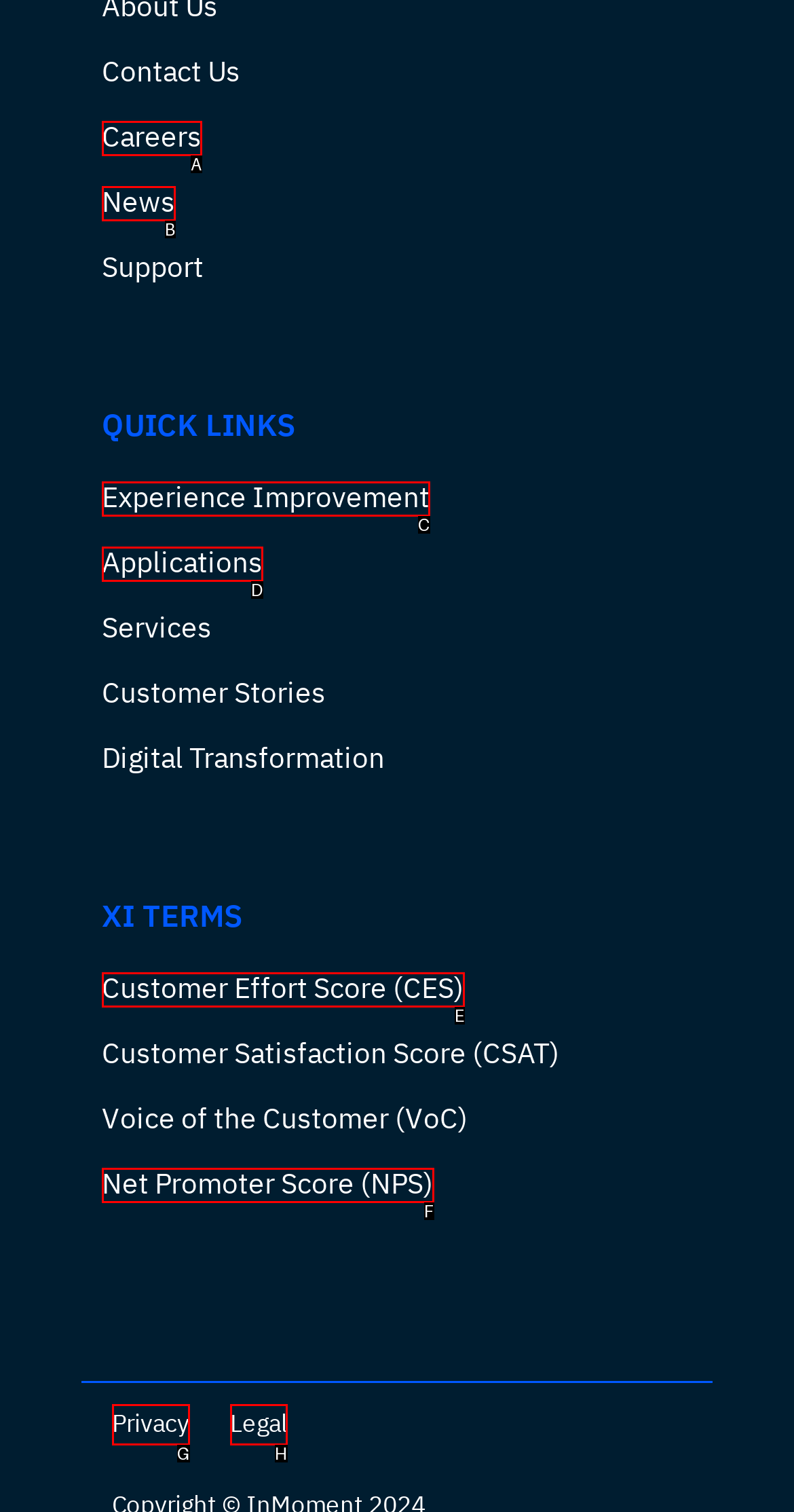Determine the UI element that matches the description: Customer Effort Score (CES)
Answer with the letter from the given choices.

E